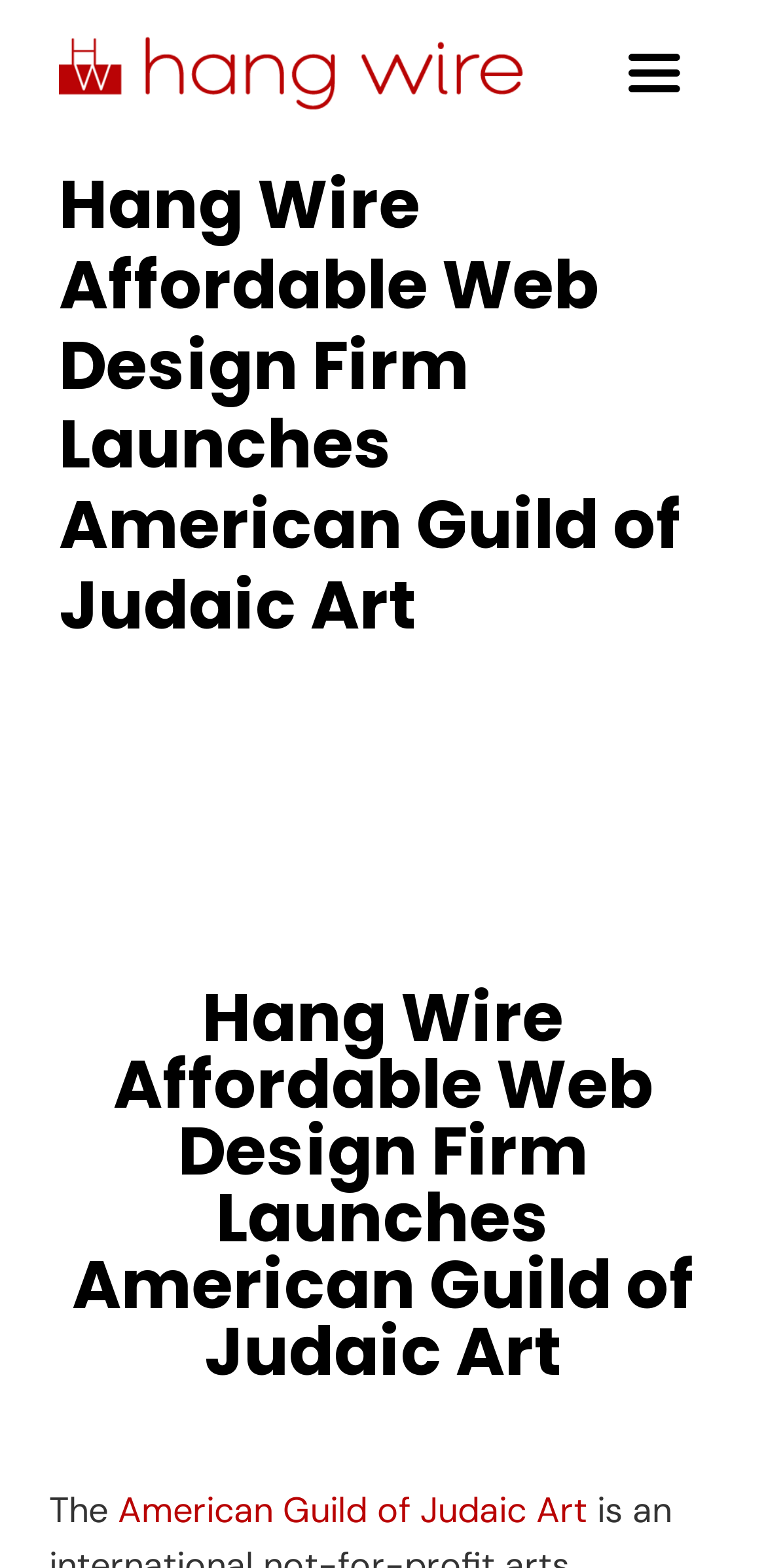What is the topic of the webpage's main content?
Provide an in-depth answer to the question, covering all aspects.

I inferred this by reading the heading, which says 'Hang Wire Affordable Web Design Firm Launches American Guild of Judaic Art', and understanding that the webpage is about a web design agency.